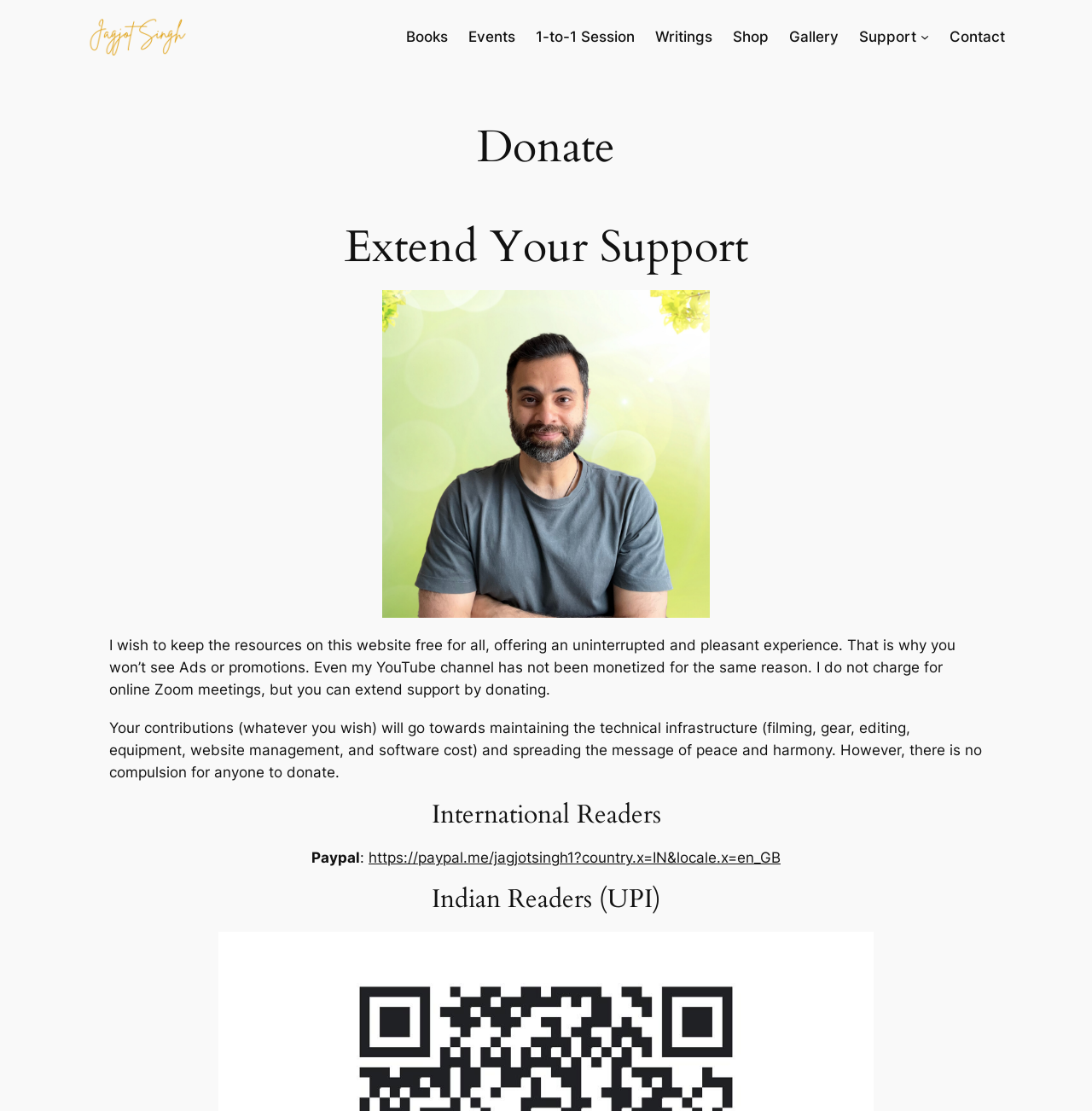Elaborate on the information and visuals displayed on the webpage.

The webpage is titled "Donate - Jagjot Singh" and features a logo at the top left corner. A navigation menu, also known as the "Top Bar Menu", is situated at the top center of the page, containing links to various sections such as "Books", "Events", "1-to-1 Session", "Writings", "Shop", "Gallery", "Support", and "Contact".

Below the navigation menu, a prominent heading "Donate" is displayed, followed by a subheading "Extend Your Support". A figure of Jagjot Singh is placed to the right of the subheading. 

A paragraph of text explains the purpose of the webpage, stating that the resources on the website are free from ads and promotions, and that donations can be made to support the maintenance of the technical infrastructure and spreading the message of peace and harmony.

Further down, two sections are dedicated to international and Indian readers, respectively, providing information on how to make donations via PayPal and UPI.